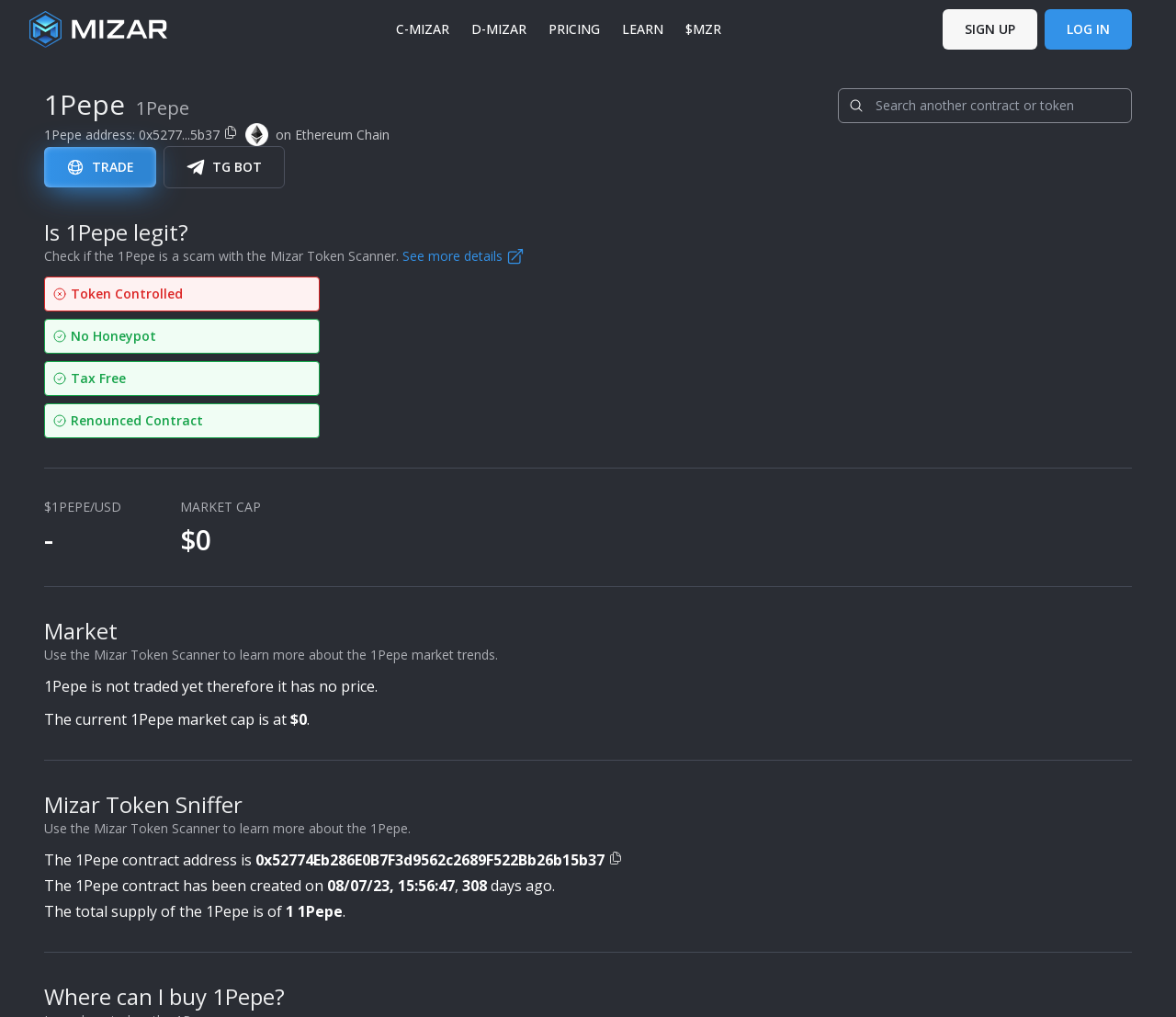Please specify the bounding box coordinates of the clickable region necessary for completing the following instruction: "Search for another contract or token". The coordinates must consist of four float numbers between 0 and 1, i.e., [left, top, right, bottom].

[0.745, 0.088, 0.962, 0.12]